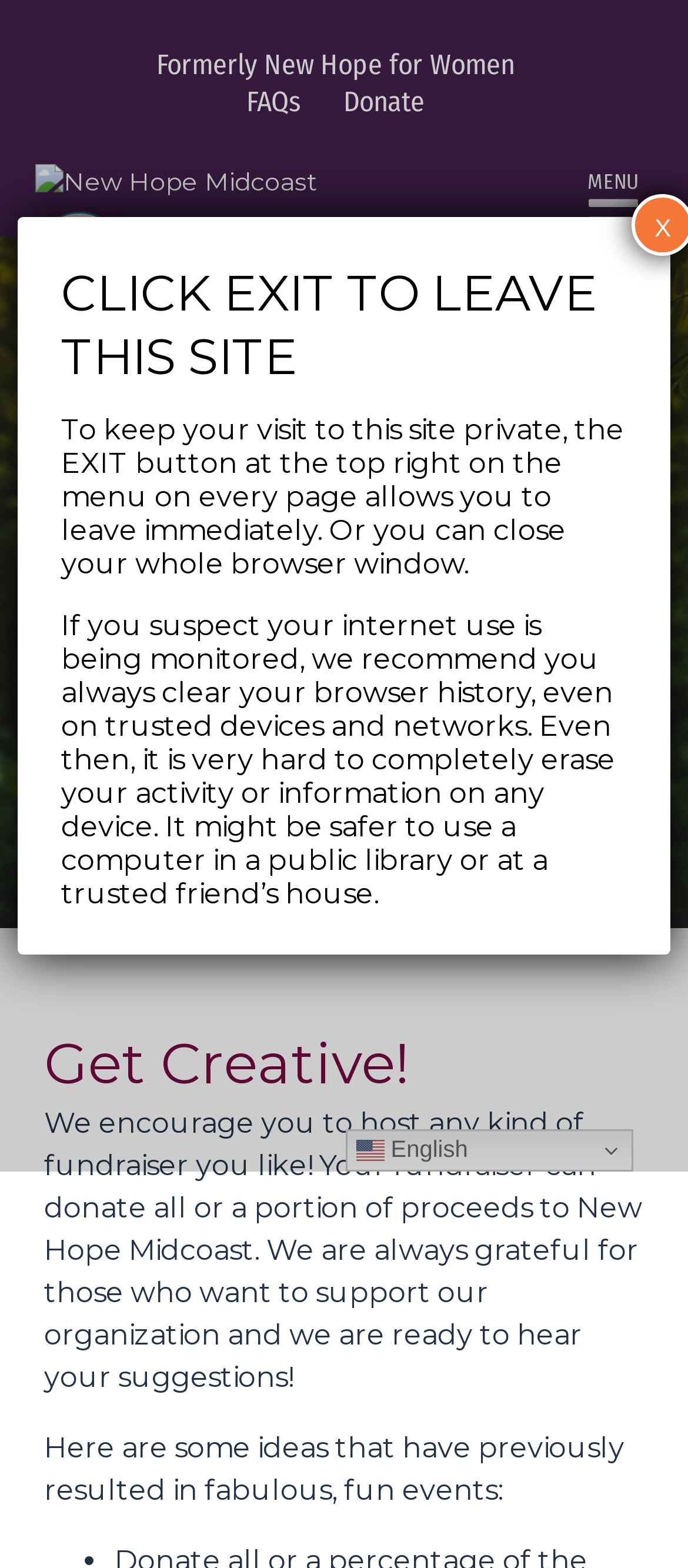Respond to the question below with a single word or phrase:
What is the name of the organization?

New Hope Midcoast